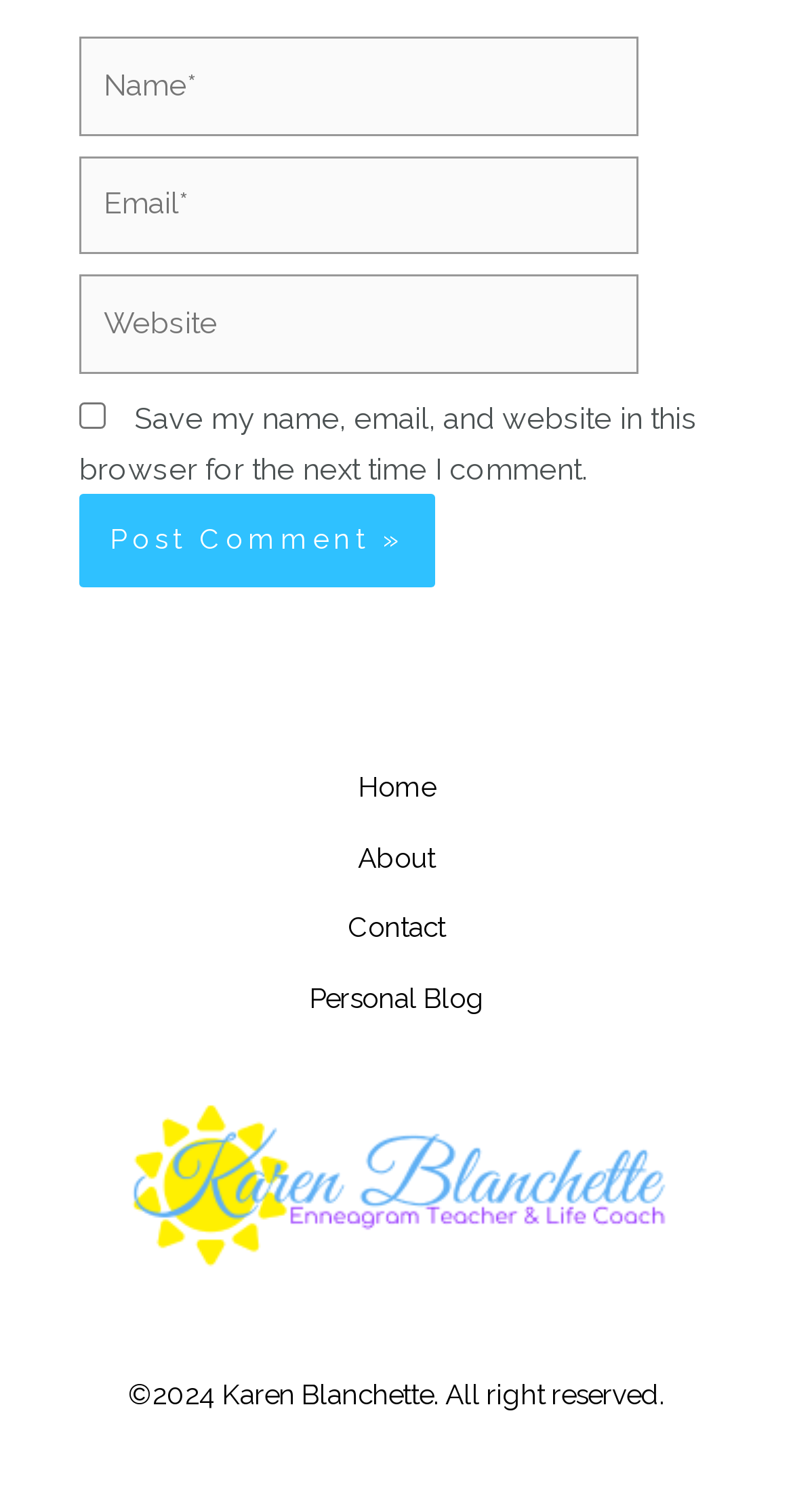Could you determine the bounding box coordinates of the clickable element to complete the instruction: "check out Meats & Main Dishes recipes"? Provide the coordinates as four float numbers between 0 and 1, i.e., [left, top, right, bottom].

None